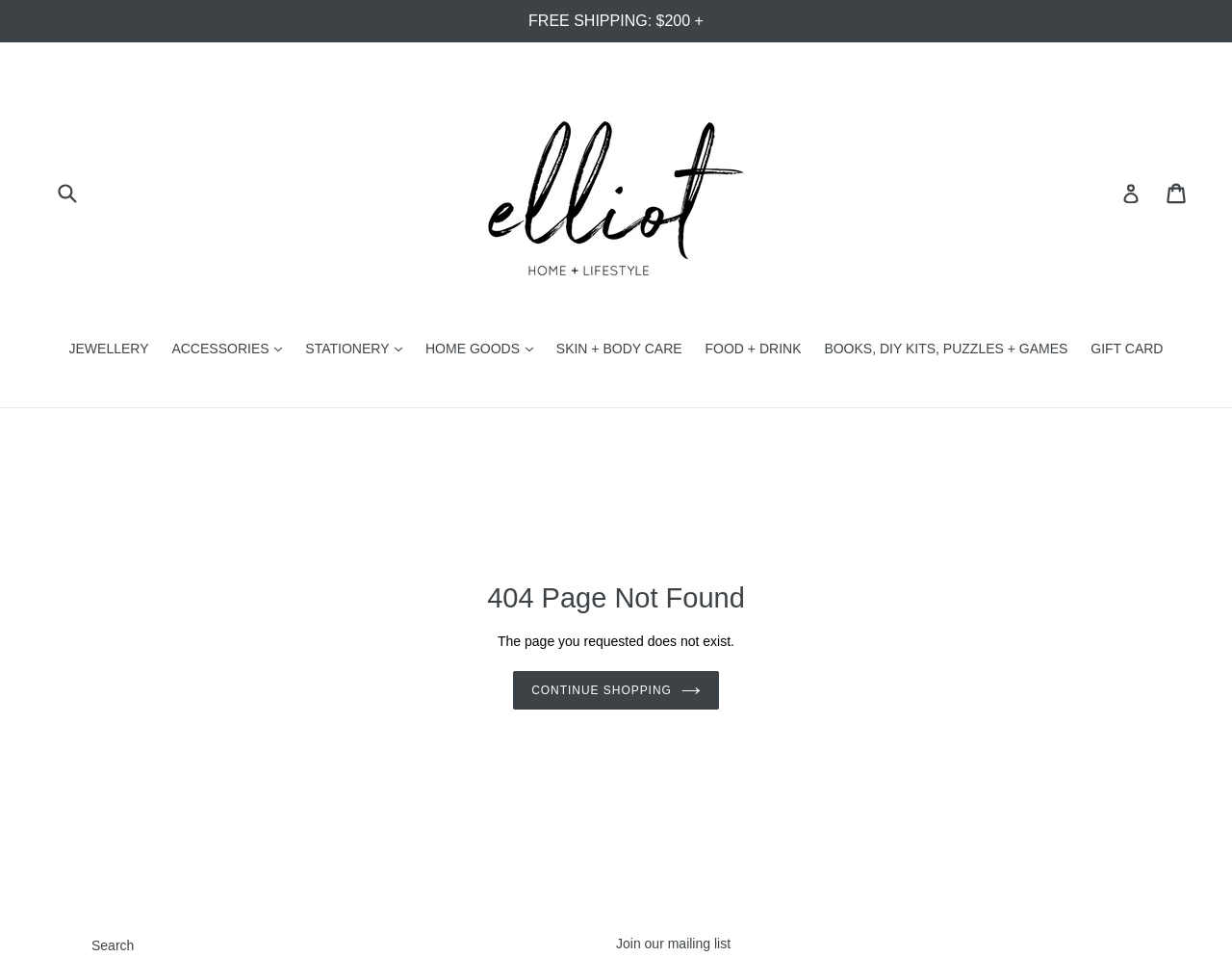Give a one-word or short phrase answer to the question: 
What is the purpose of the search box?

To search the website